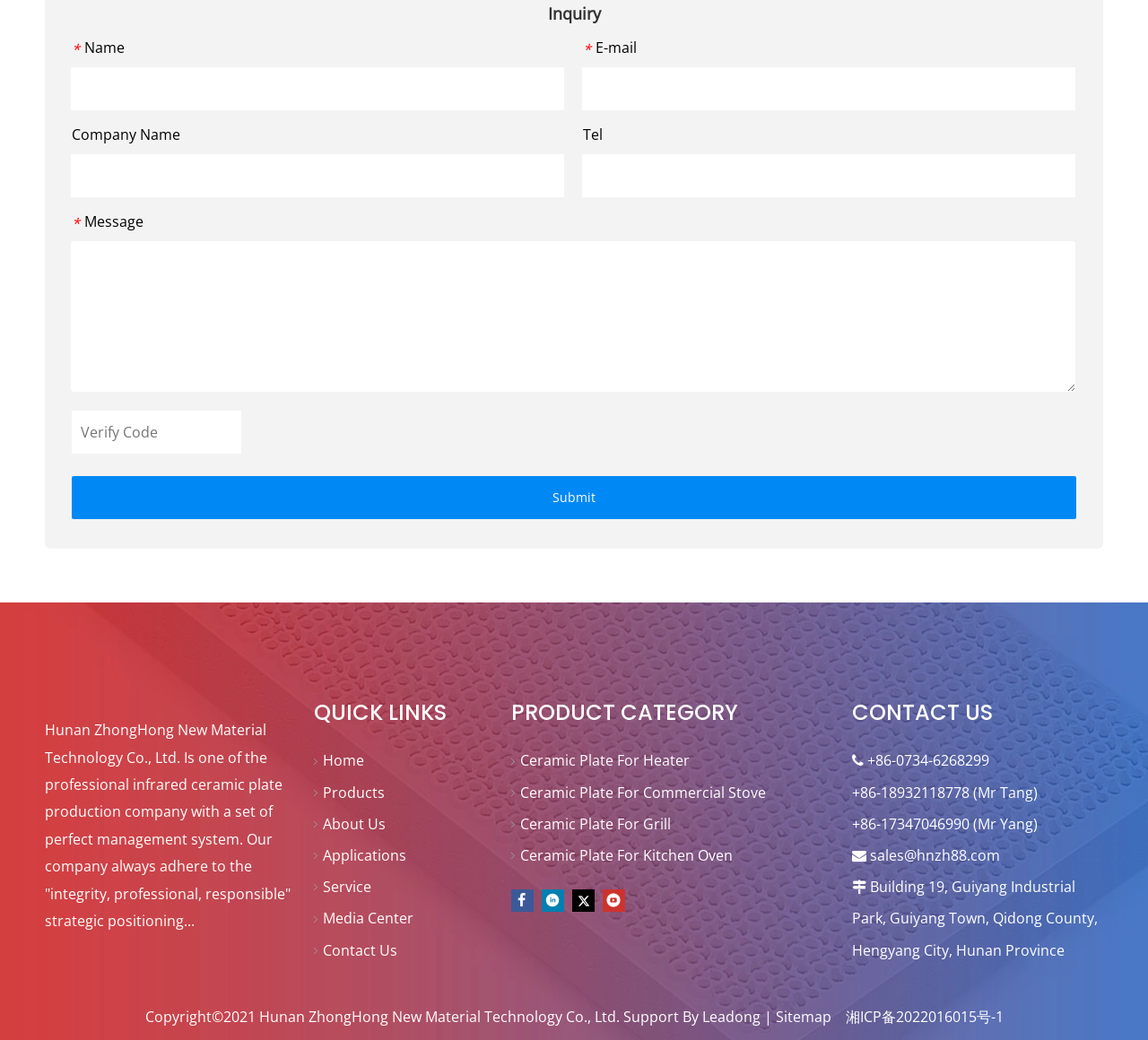What is the address of the company?
Craft a detailed and extensive response to the question.

I found the company address by reading the static text element under the 'CONTACT US' heading, which provides the full address of the company, including the building, industrial park, town, county, city, and province.